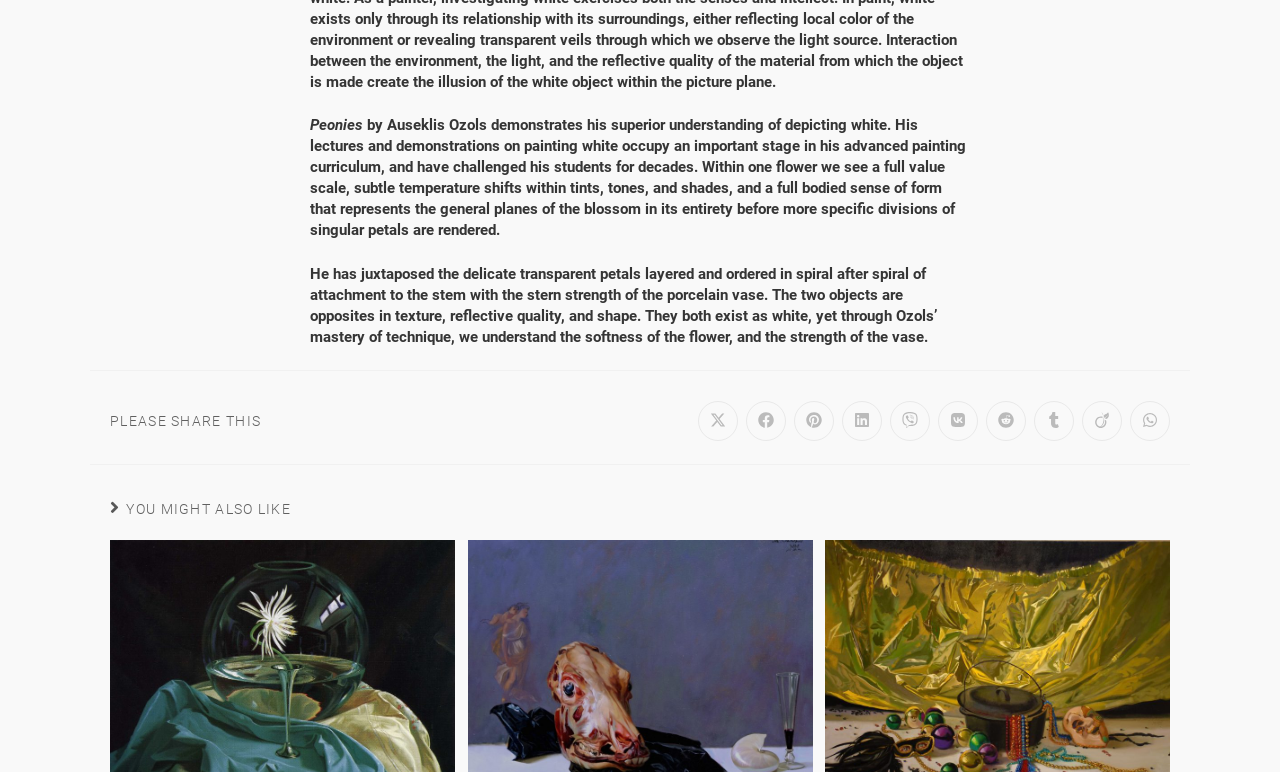Please determine the bounding box coordinates of the element to click on in order to accomplish the following task: "Share on Pinterest". Ensure the coordinates are four float numbers ranging from 0 to 1, i.e., [left, top, right, bottom].

[0.62, 0.52, 0.652, 0.572]